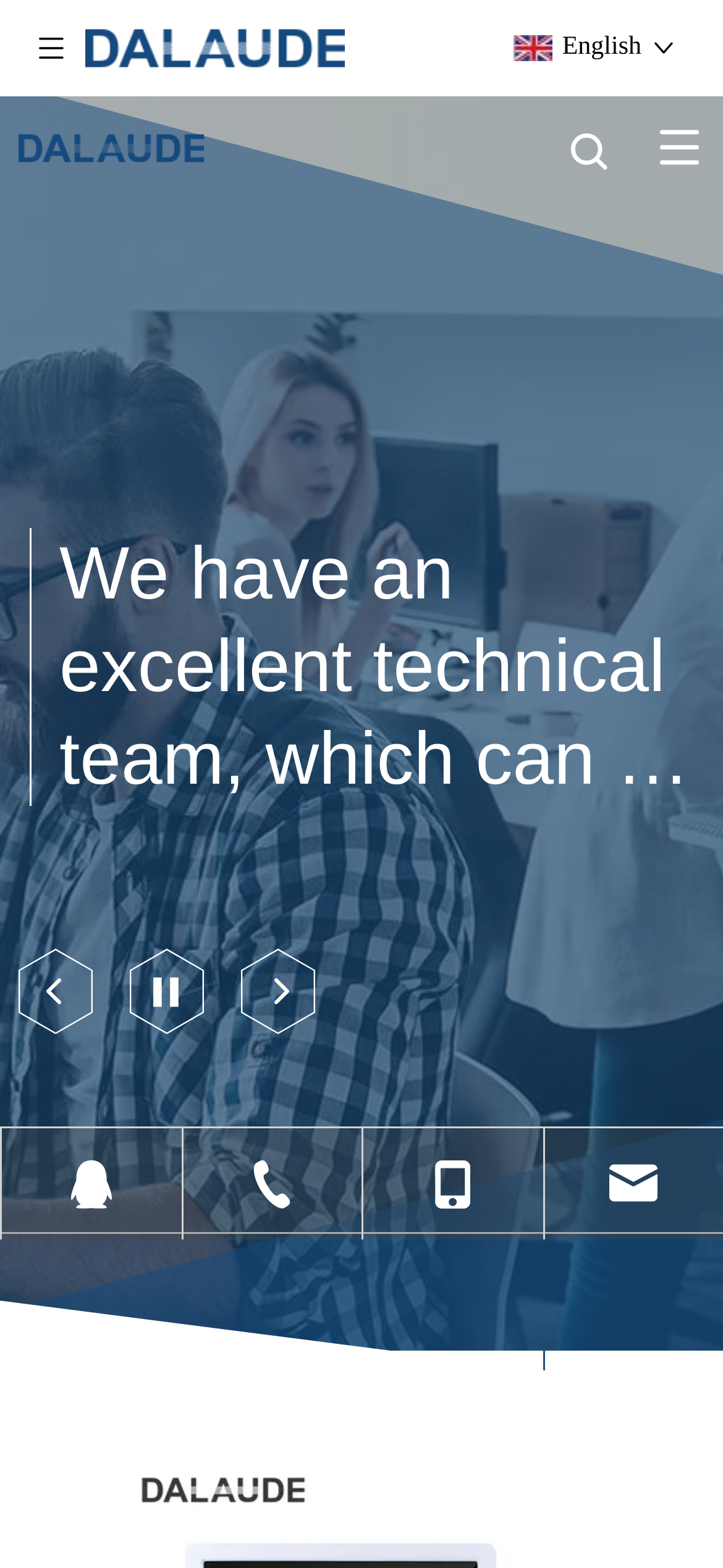Locate the bounding box coordinates of the element that should be clicked to fulfill the instruction: "Contact DALAUDE through email".

[0.753, 0.861, 1.0, 0.932]